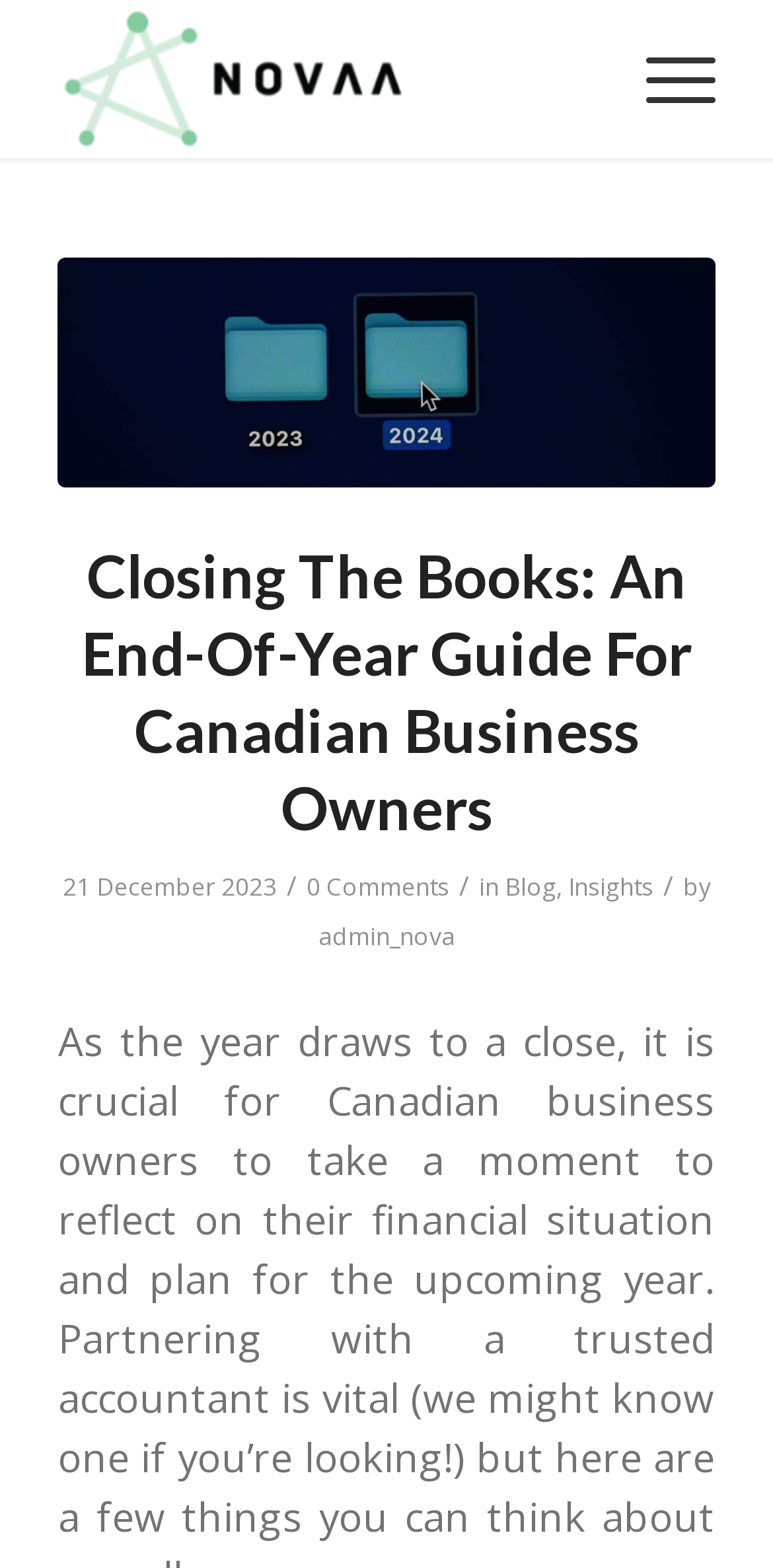Find the bounding box of the web element that fits this description: "Insights".

[0.735, 0.555, 0.845, 0.576]